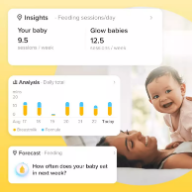Elaborate on the contents of the image in great detail.

The image features a heartwarming scene depicting a smiling baby in the arms of a caregiver, showcasing a nurturing moment. Light and warm colors create a cheerful atmosphere, emphasizing the bond between the two. 

Overlaying the image are graphical insights and analytics related to baby care. The insights section shows metrics like "Your baby" with a feeding session count of 9.5 per week, in contrast to "Grow babies," which indicates a target of 12.5 sessions weekly. Below this, a detailed analysis section displays daily totals with colorful bar graphs representing feeding trends over the week. A forecast element poses the question, "How often does your baby eat next week?" suggesting a focus on tracking and improving feeding routines.

This composite of visuals and data reflects a blend of emotional connection and practical tracking in baby care, providing useful insights for caregivers aiming to monitor and optimize feeding practices.